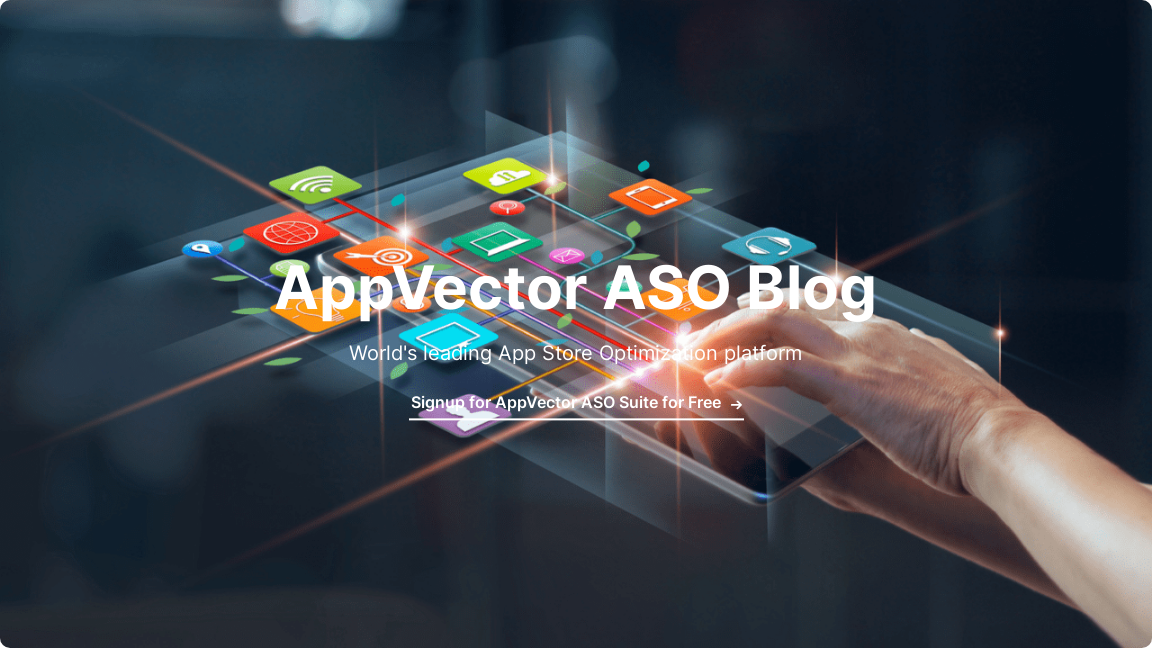What is the call-to-action?
Based on the image, answer the question with as much detail as possible.

The call-to-action is 'Signup for AppVector ASO Suite for Free', which invites users to engage and explore the services offered by the platform.